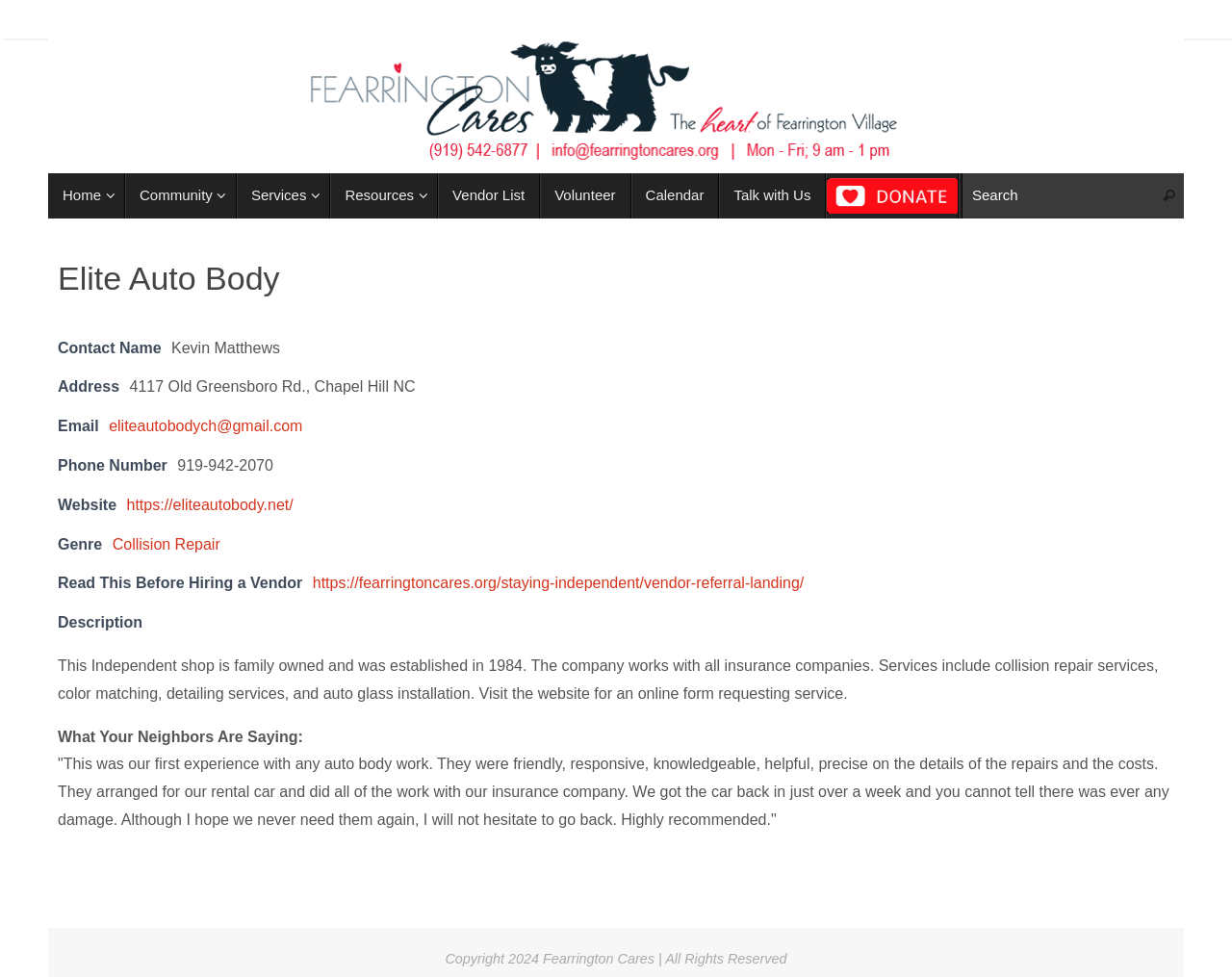Please reply to the following question with a single word or a short phrase:
What is the name of the auto body shop?

Elite Auto Body